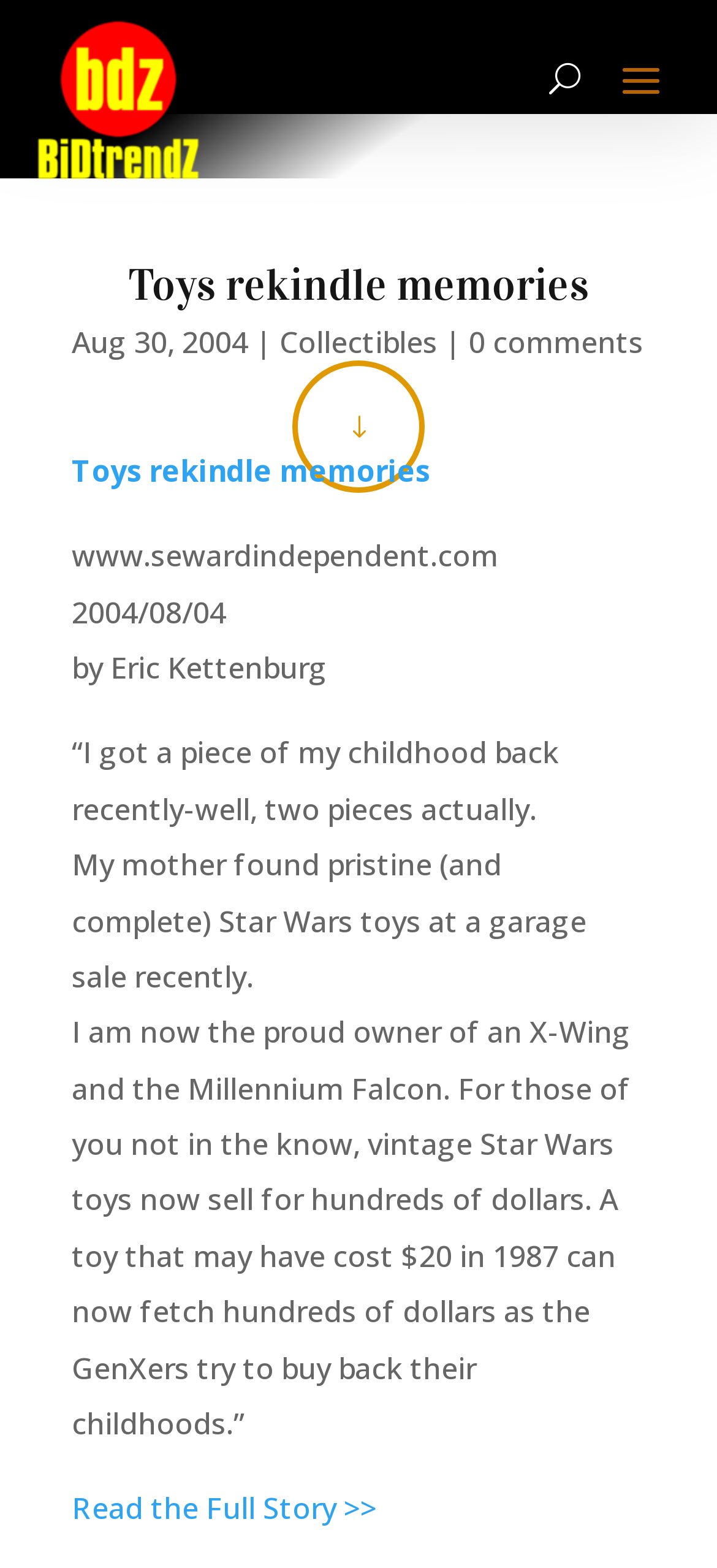Describe the webpage in detail, including text, images, and layout.

The webpage is an article titled "Toys rekindle memories" with a focus on collectible toys. At the top left, there is a link to "bidtrendz collectibles" accompanied by an image. On the top right, there is a button labeled "U". 

The main content of the article begins with a heading "Toys rekindle memories" followed by the date "Aug 30, 2004" and a separator "|". Below this, there are links to "Collectibles" and "0 comments". 

The article's author, Eric Kettenburg, is credited at the bottom left, along with the website's URL "www.sewardindependent.com" and the date "2004/08/04". The article's content is divided into paragraphs, with the first paragraph starting with "“I got a piece of my childhood back recently-well, two pieces actually." The text describes the author's experience of getting vintage Star Wars toys, including an X-Wing and the Millennium Falcon, which are now valuable collectibles. 

At the bottom of the page, there is a link to "Read the Full Story >>", suggesting that the article continues on another page.